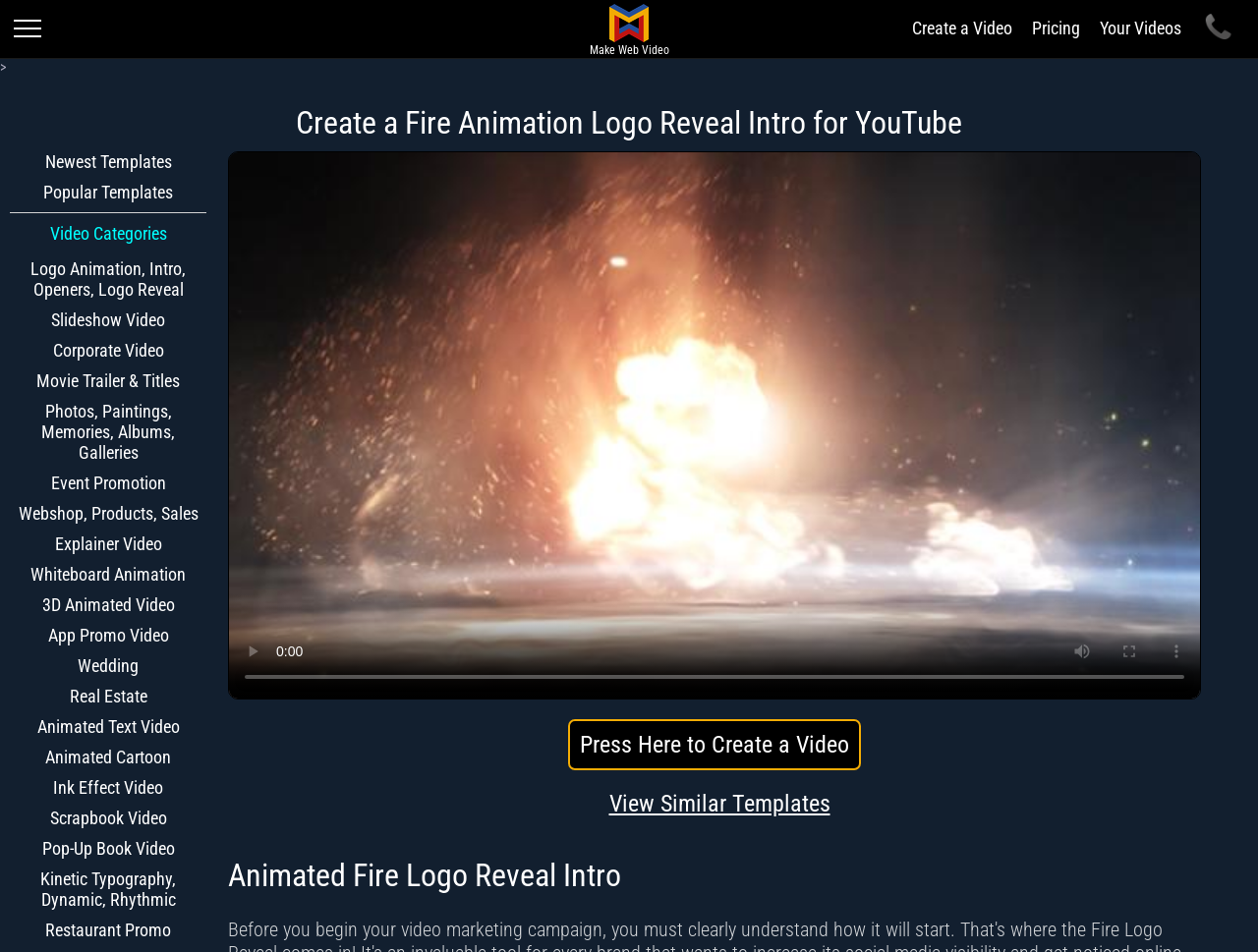What types of videos can be created on this website?
Identify the answer in the screenshot and reply with a single word or phrase.

Various types